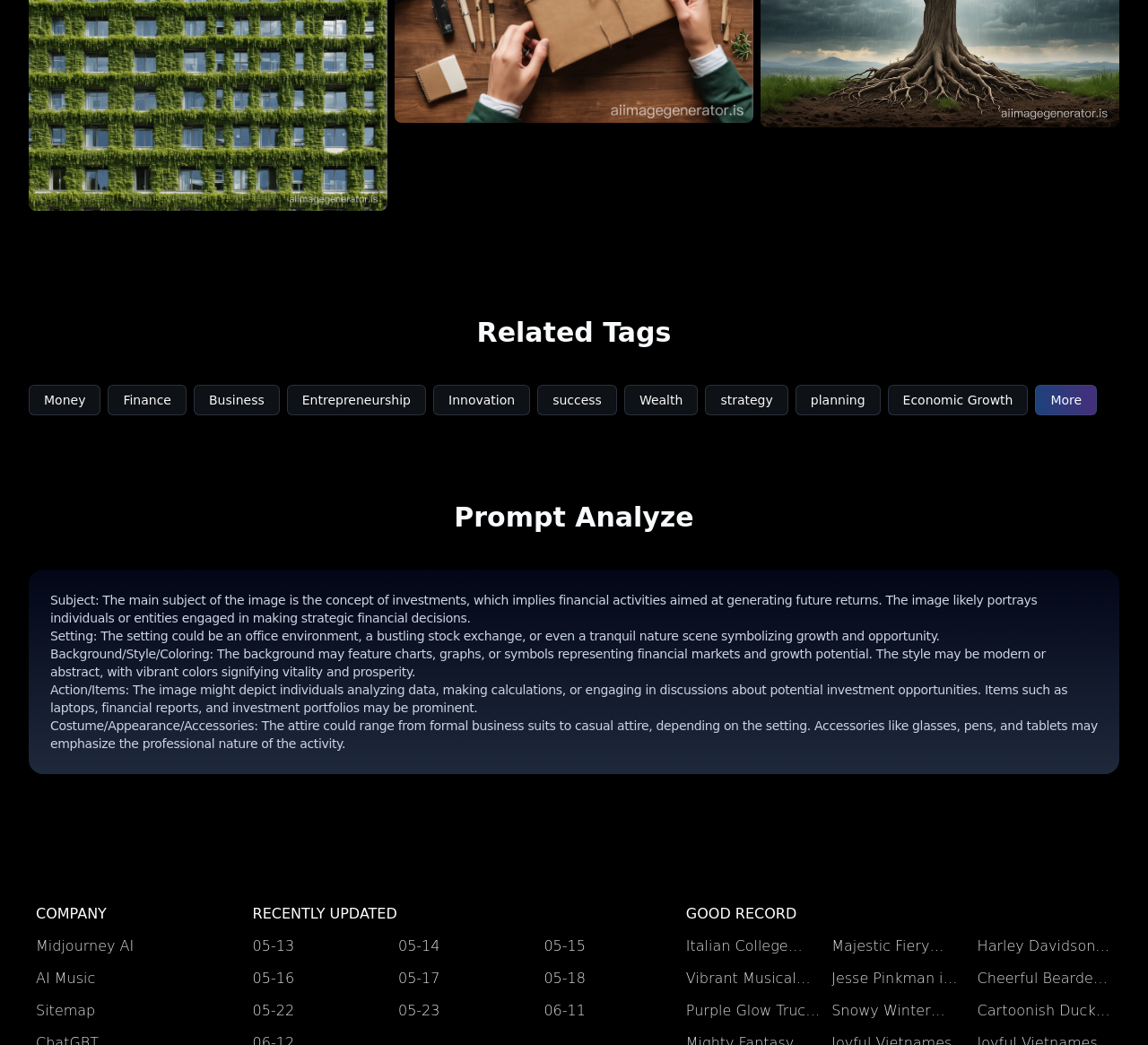Provide a one-word or brief phrase answer to the question:
What type of links are listed under the 'RECENTLY UPDATED' section?

Date links